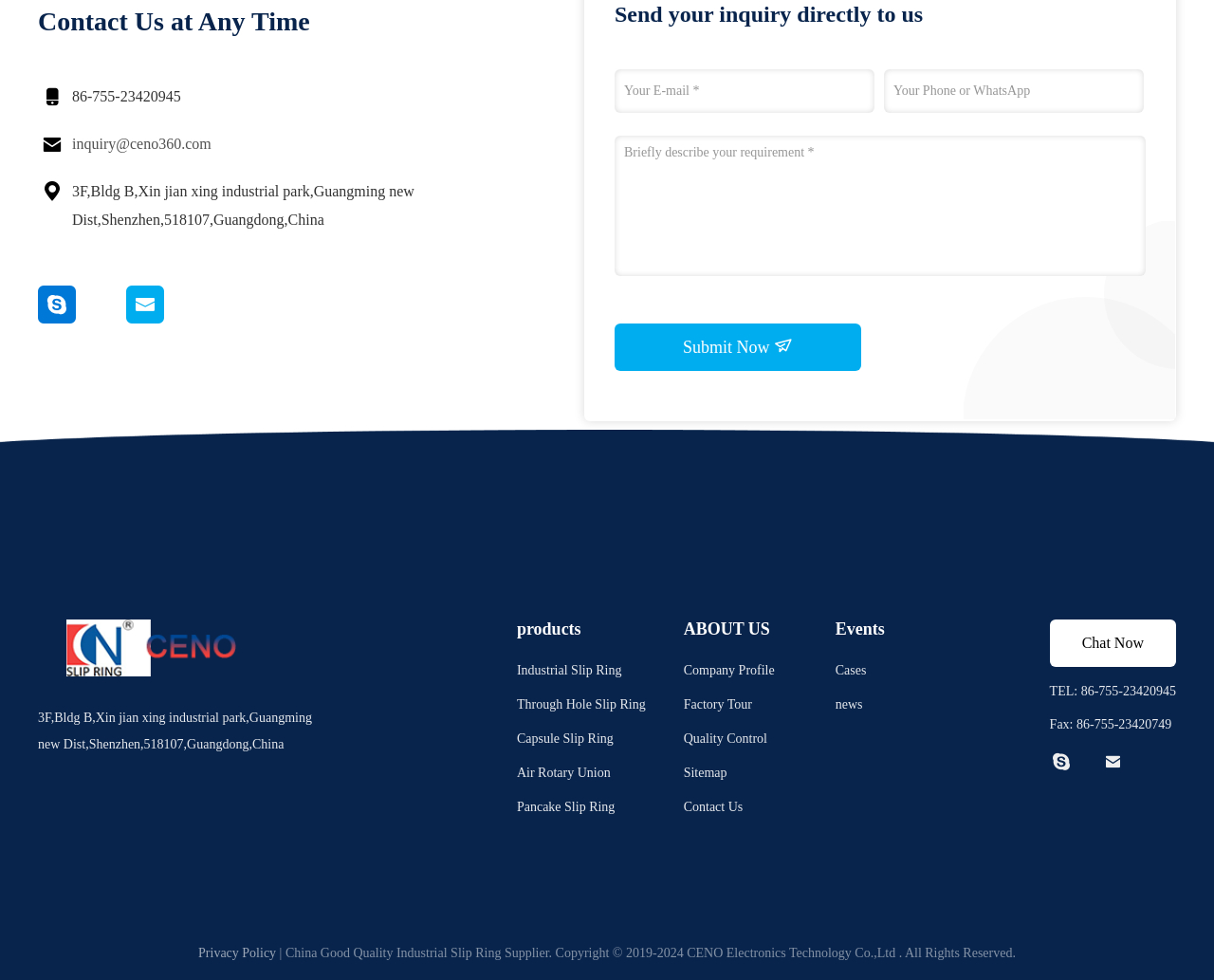Extract the bounding box coordinates of the UI element described: "Through Hole Slip Ring". Provide the coordinates in the format [left, top, right, bottom] with values ranging from 0 to 1.

[0.426, 0.707, 0.532, 0.732]